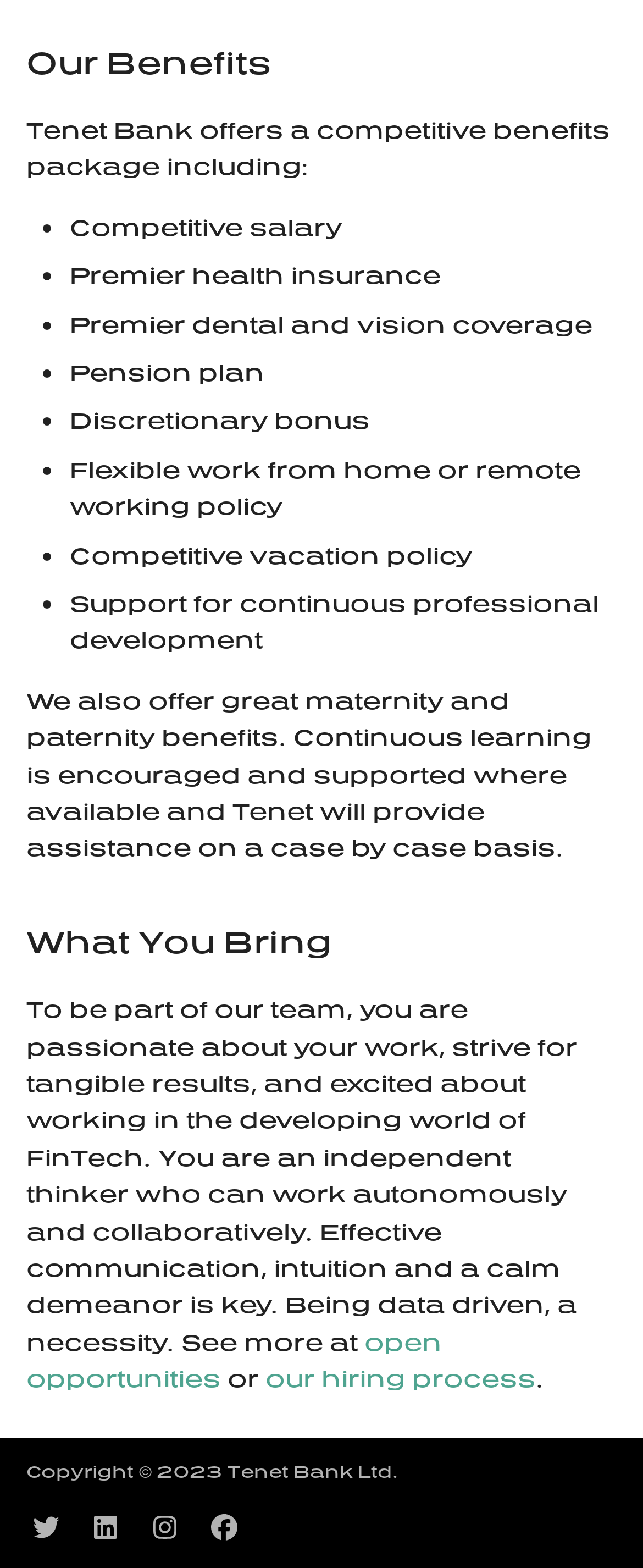Identify and provide the bounding box coordinates of the UI element described: "Software Engineer, Frontend". The coordinates should be formatted as [left, top, right, bottom], with each number being a float between 0 and 1.

[0.0, 0.025, 0.621, 0.101]